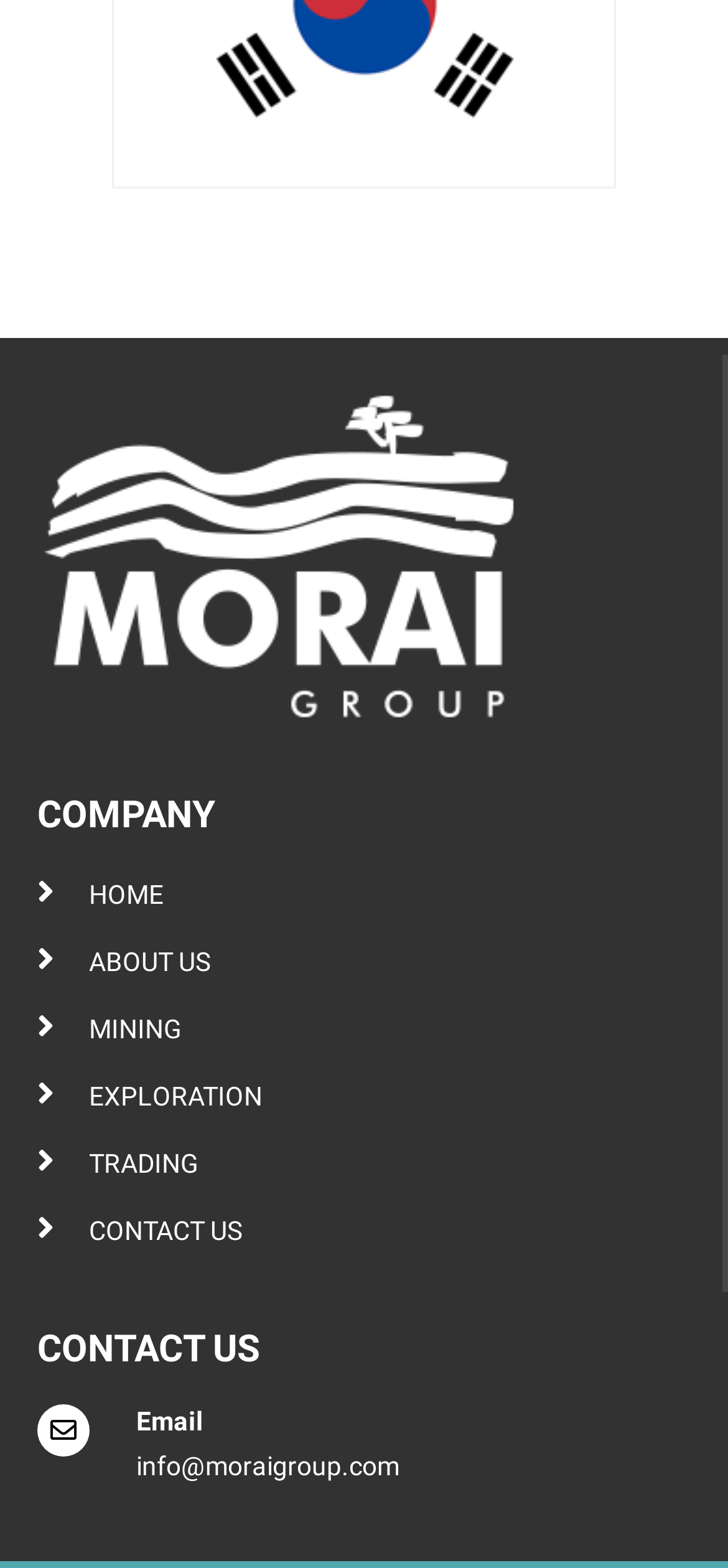From the details in the image, provide a thorough response to the question: What is the company name?

The company name can be inferred from the heading 'COMPANY' at the top of the webpage, and the email address 'info@moraigroup.com' which suggests that the company name is Moraigroup.